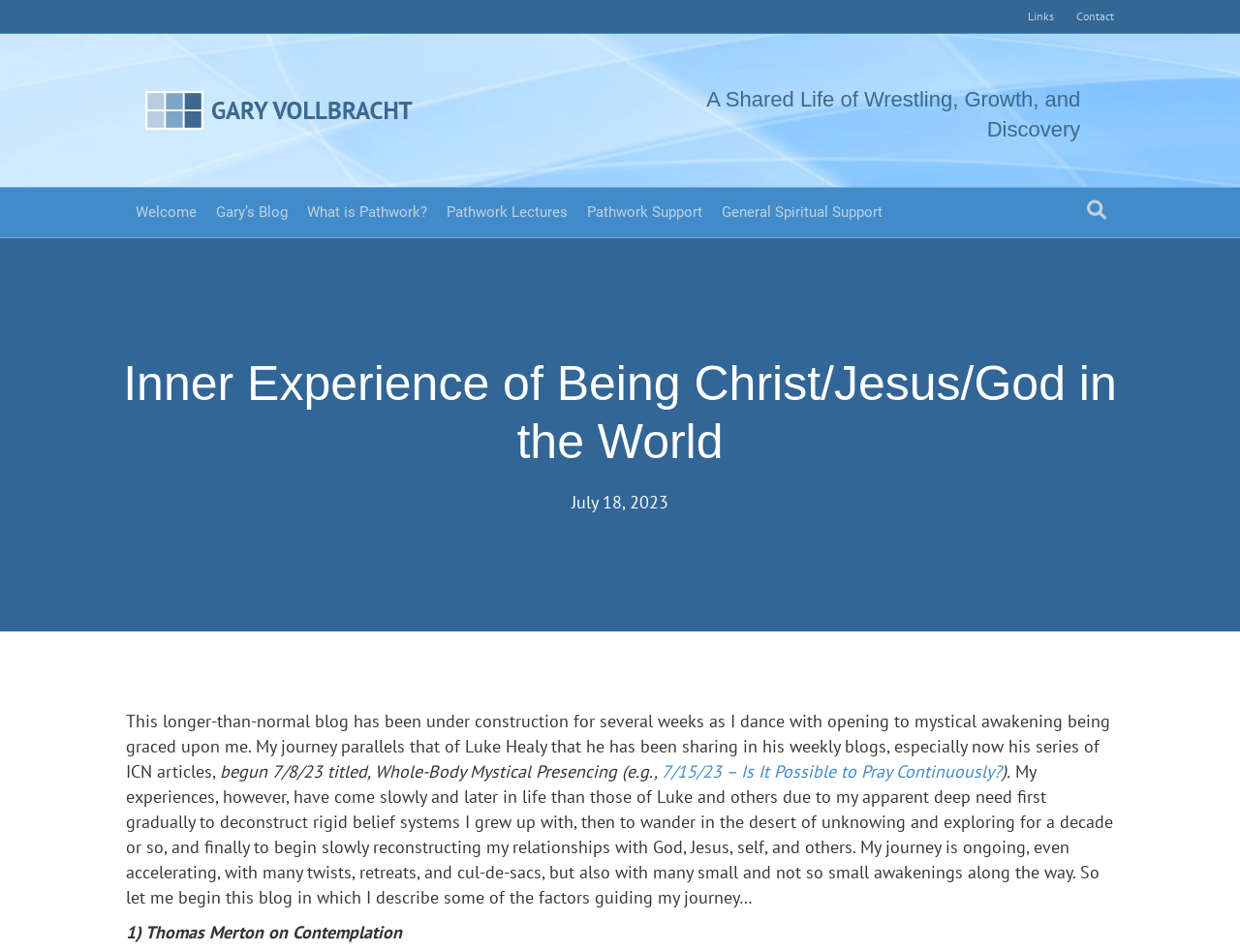Identify the bounding box coordinates of the region I need to click to complete this instruction: "Search for a topic".

[0.87, 0.171, 0.898, 0.207]